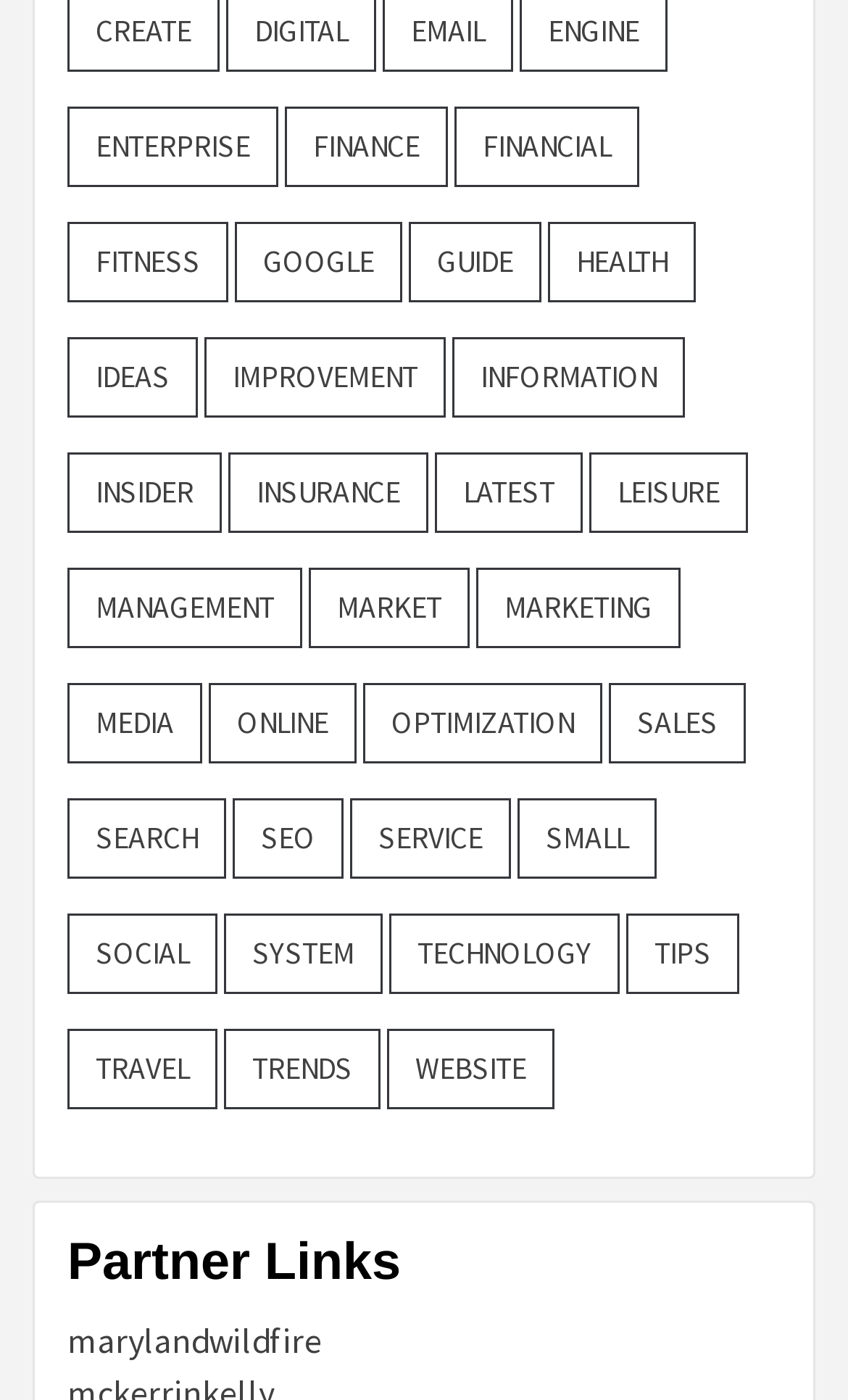What is the first word in the top-left corner?
Provide a fully detailed and comprehensive answer to the question.

The top-left corner of the webpage has a static text element with the text 'CREATE', which is the first word in the top-left corner.